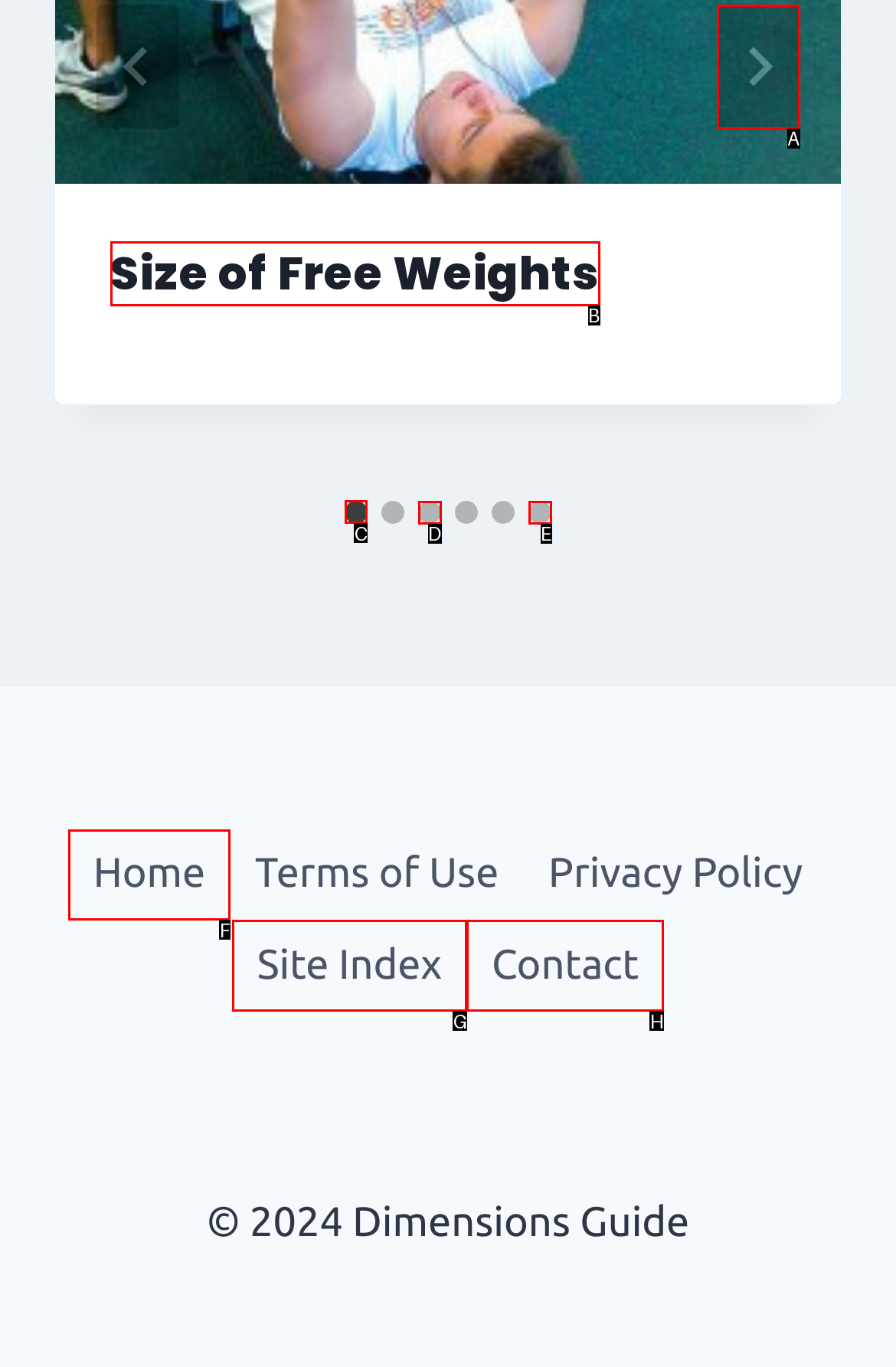Which letter corresponds to the correct option to complete the task: Go to slide 1?
Answer with the letter of the chosen UI element.

C